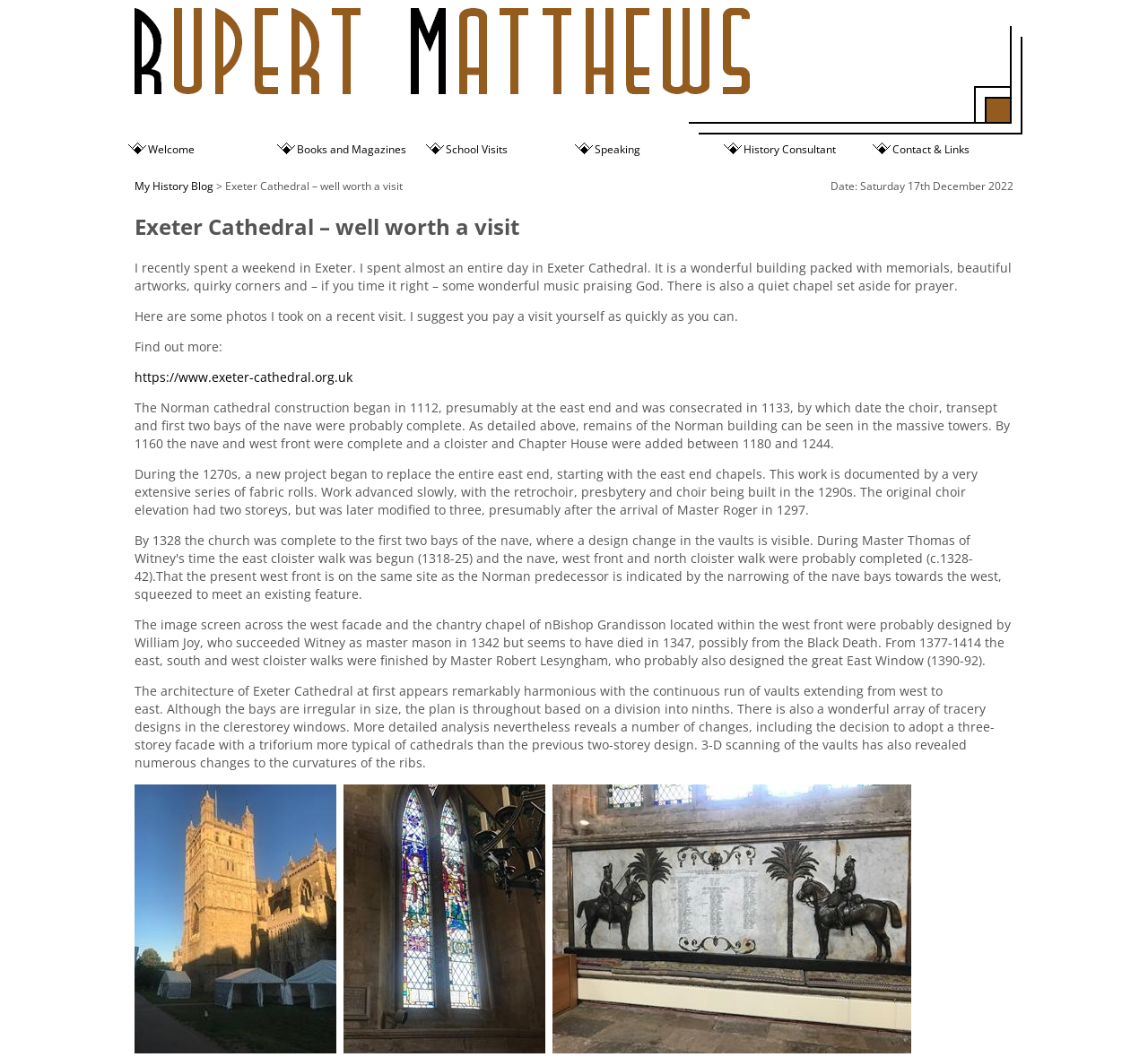What is the main topic of the article?
Based on the image, answer the question in a detailed manner.

The main topic of the article can be determined by reading the heading 'Exeter Cathedral – well worth a visit' and the subsequent text, which describes the author's visit to Exeter Cathedral and provides information about its history and architecture.